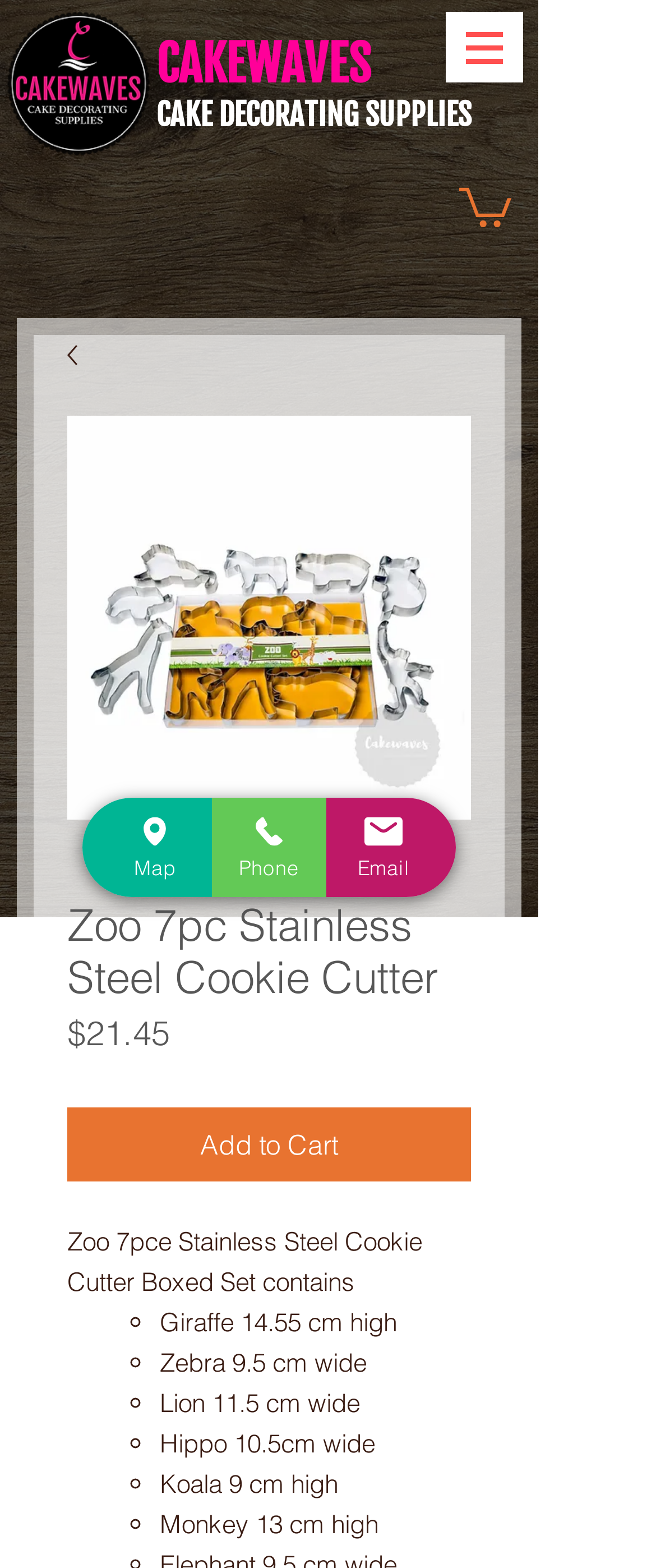From the screenshot, find the bounding box of the UI element matching this description: "parent_node: CAKEWAVES aria-label="Open navigation menu"". Supply the bounding box coordinates in the form [left, top, right, bottom], each a float between 0 and 1.

[0.679, 0.008, 0.797, 0.053]